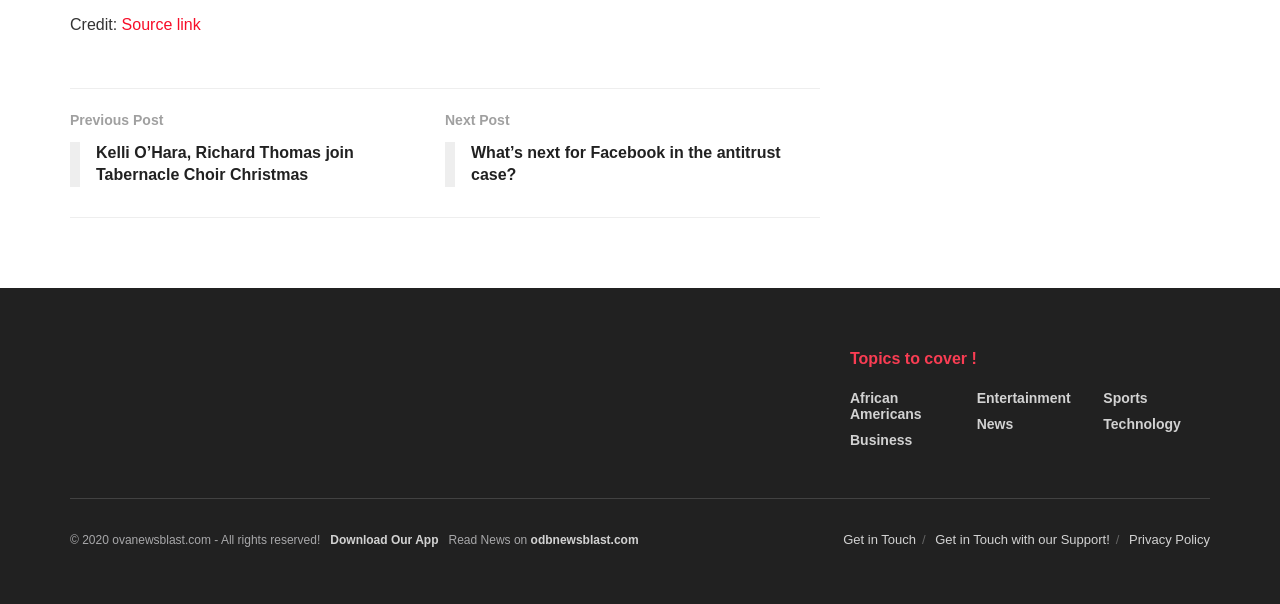Could you determine the bounding box coordinates of the clickable element to complete the instruction: "Read news on odbnewsblast.com"? Provide the coordinates as four float numbers between 0 and 1, i.e., [left, top, right, bottom].

[0.412, 0.882, 0.499, 0.906]